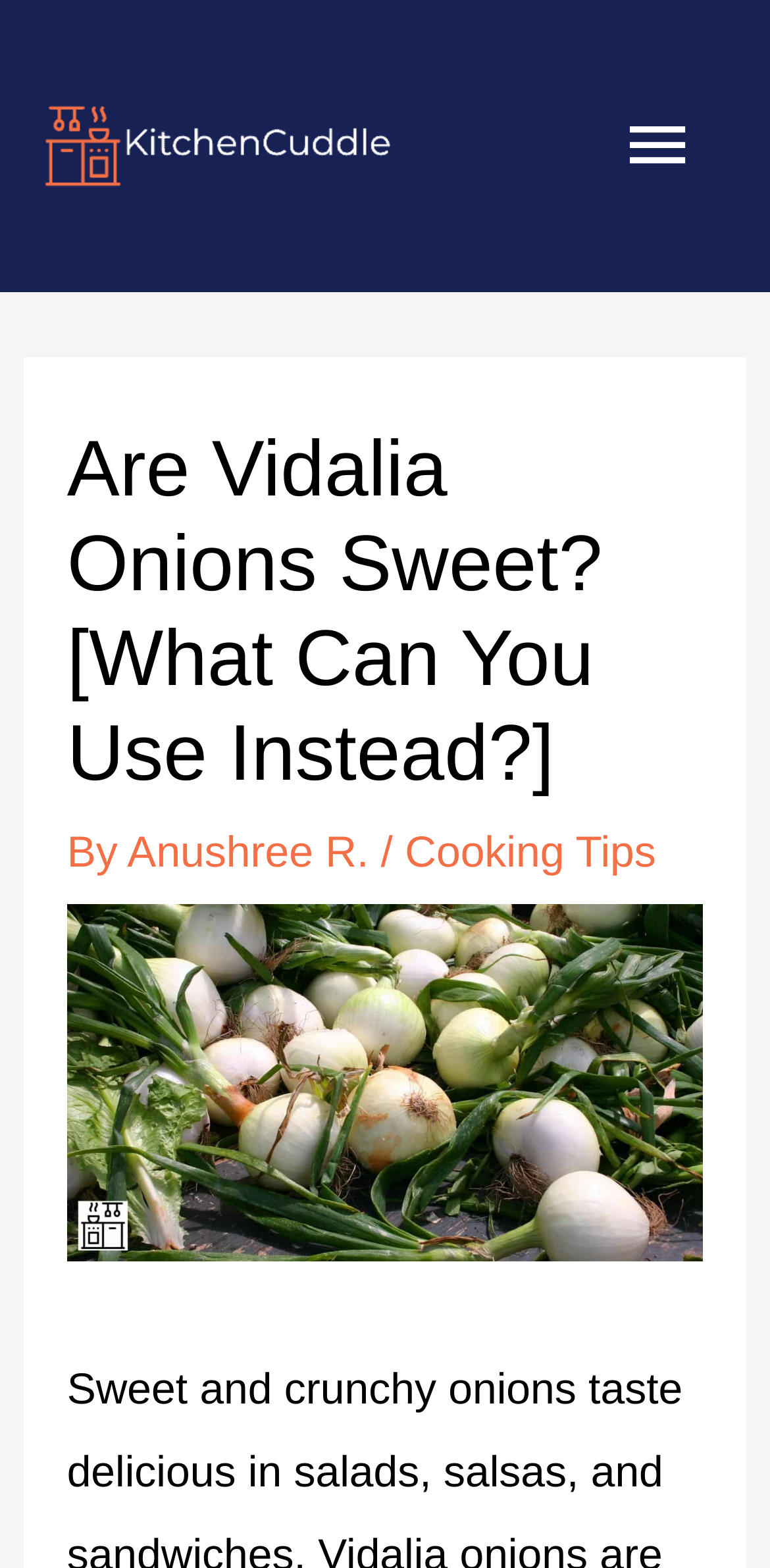Explain in detail what is displayed on the webpage.

The webpage is about Vidalia onions, specifically discussing their sweetness and potential alternatives. At the top left corner, there is a logo of "KitchenCuddle" which is a clickable link. To the right of the logo, there is a main menu button that can be expanded to reveal more options.

Below the logo and menu button, there is a header section that spans across the page. Within this section, there is a prominent heading that reads "Are Vidalia Onions Sweet? [What Can You Use Instead?]" which is the title of the webpage. Underneath the heading, there is a byline that indicates the author of the article, "Anushree R.", along with a category label "Cooking Tips".

Further down, there is a large image that takes up most of the width of the page, showcasing Vidalia onions kept on the ground. This image is likely the main visual element of the webpage, providing a visual representation of the topic being discussed.